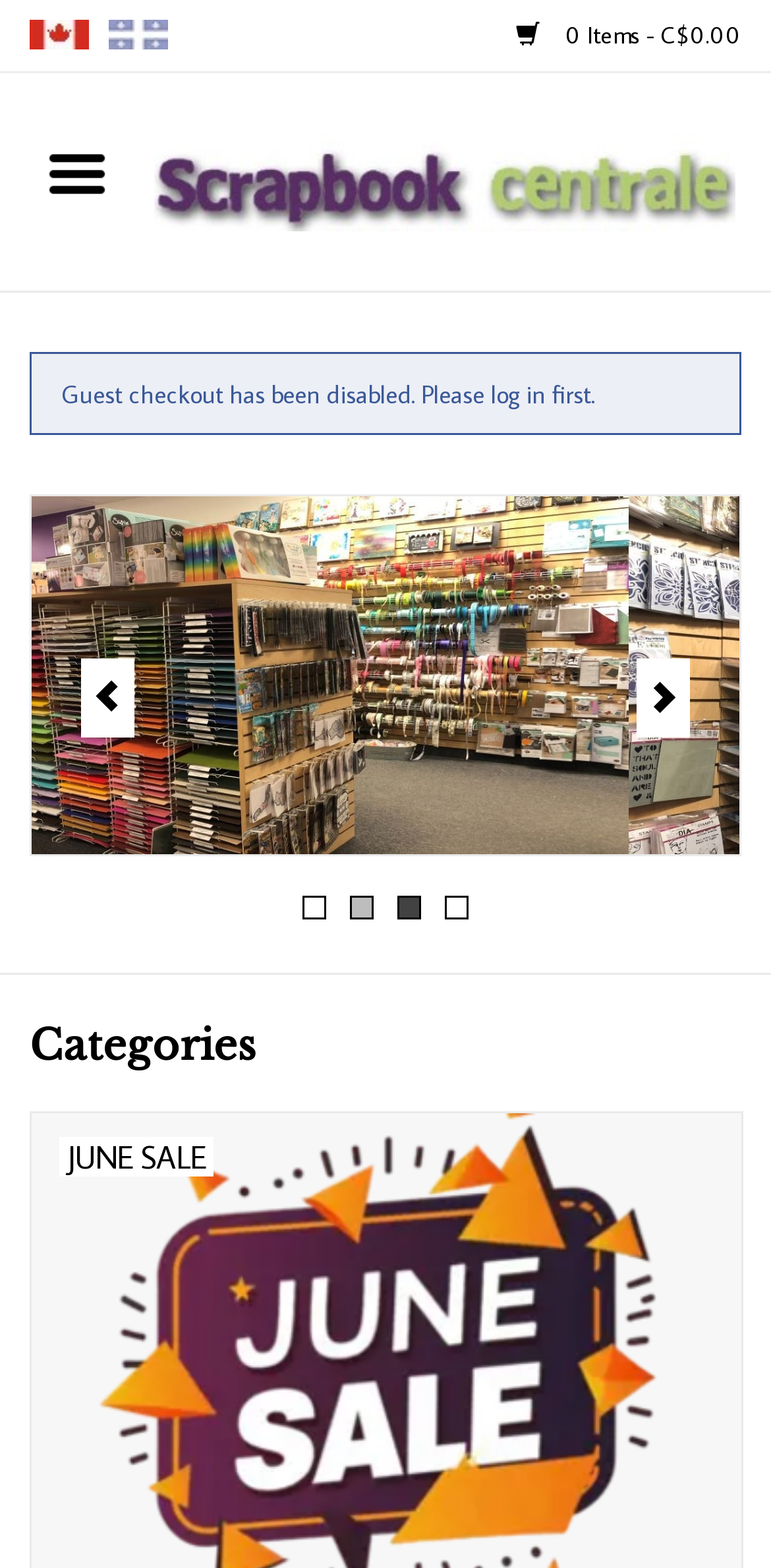Could you indicate the bounding box coordinates of the region to click in order to complete this instruction: "Switch to English language".

[0.038, 0.013, 0.115, 0.032]